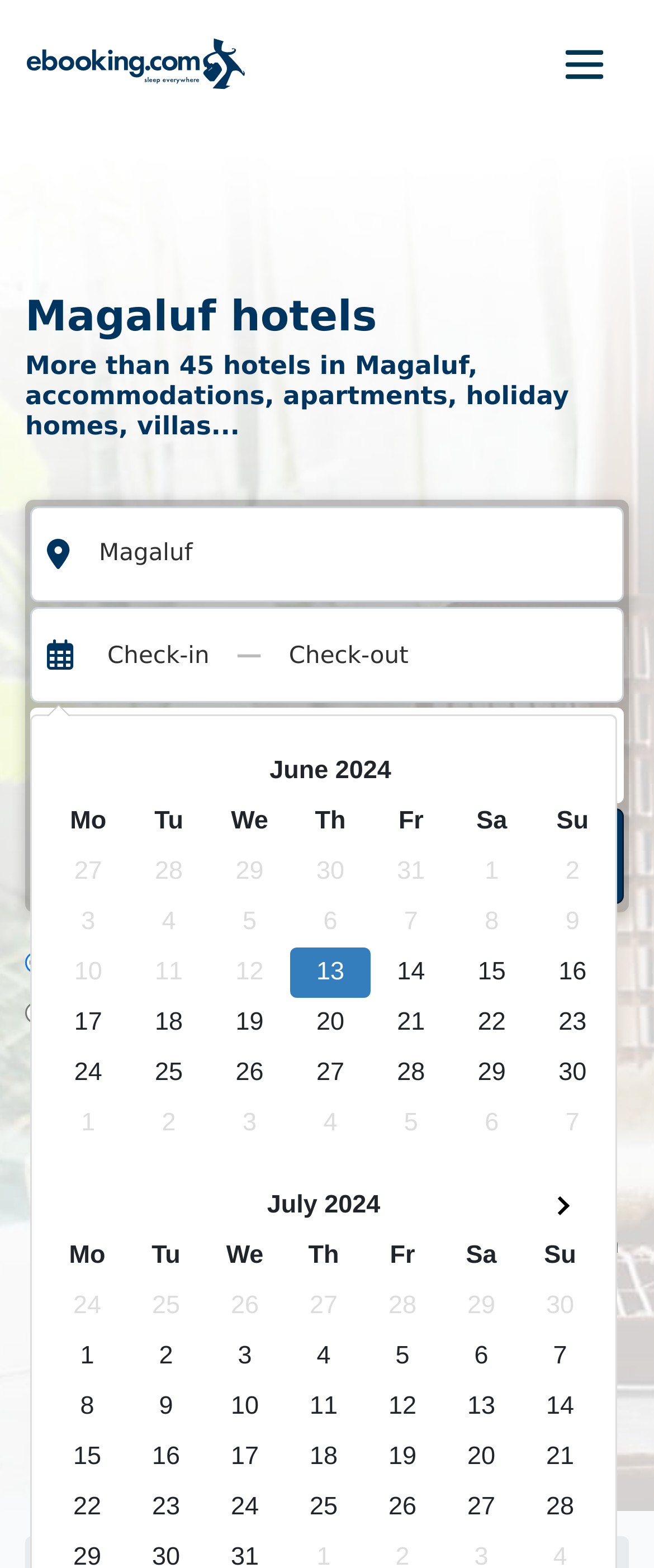Identify the bounding box coordinates of the HTML element based on this description: "title="hotels"".

[0.041, 0.009, 0.374, 0.073]